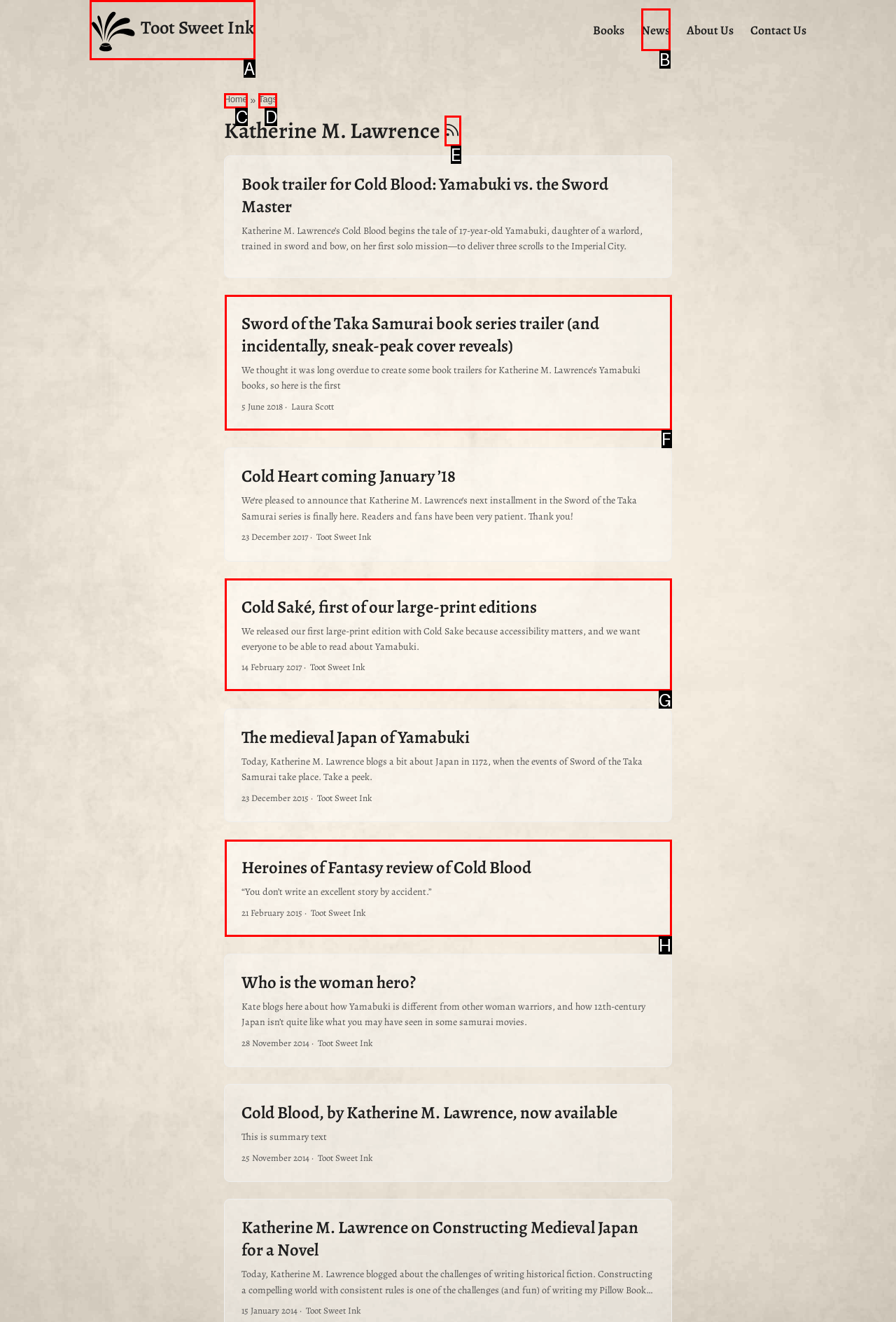Determine the HTML element that best matches this description: Home from the given choices. Respond with the corresponding letter.

C